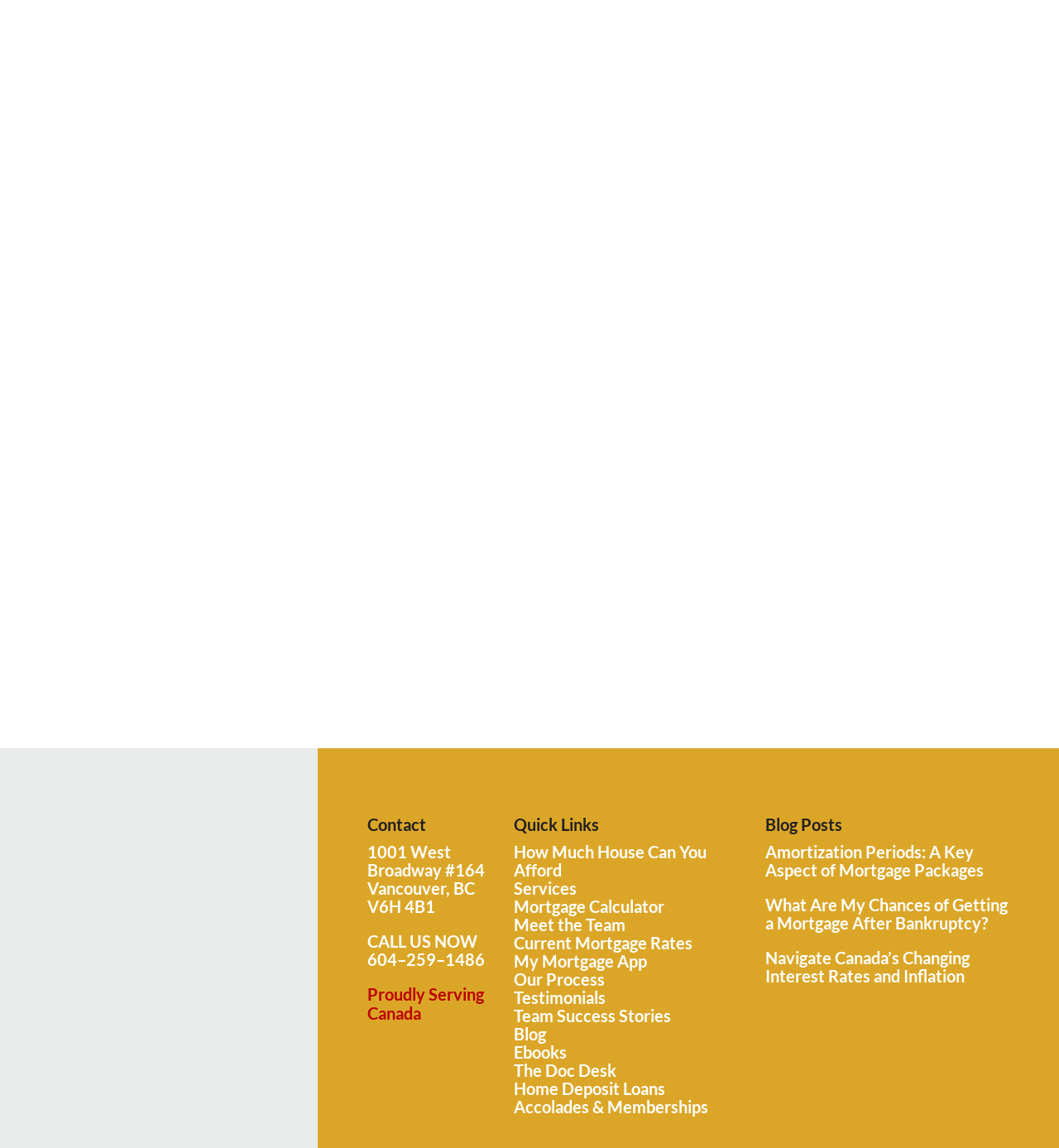How many quick links are available?
Please give a detailed and thorough answer to the question, covering all relevant points.

I found the number of quick links by counting the link elements under the 'Quick Links' heading. There are 12 link elements, which suggests that there are 12 quick links available.